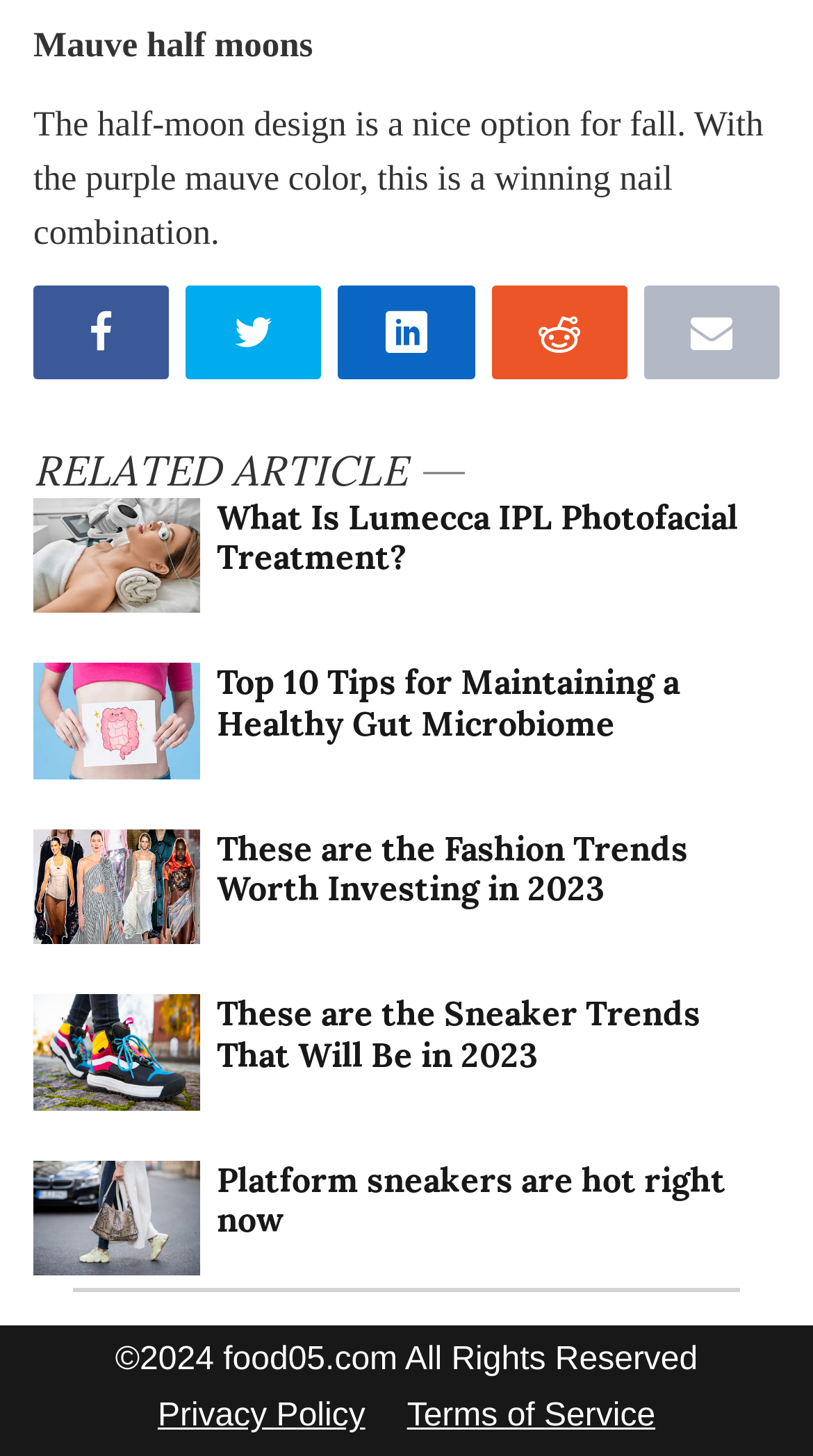Extract the bounding box coordinates for the UI element described as: "Terms of Service".

[0.501, 0.961, 0.806, 0.985]